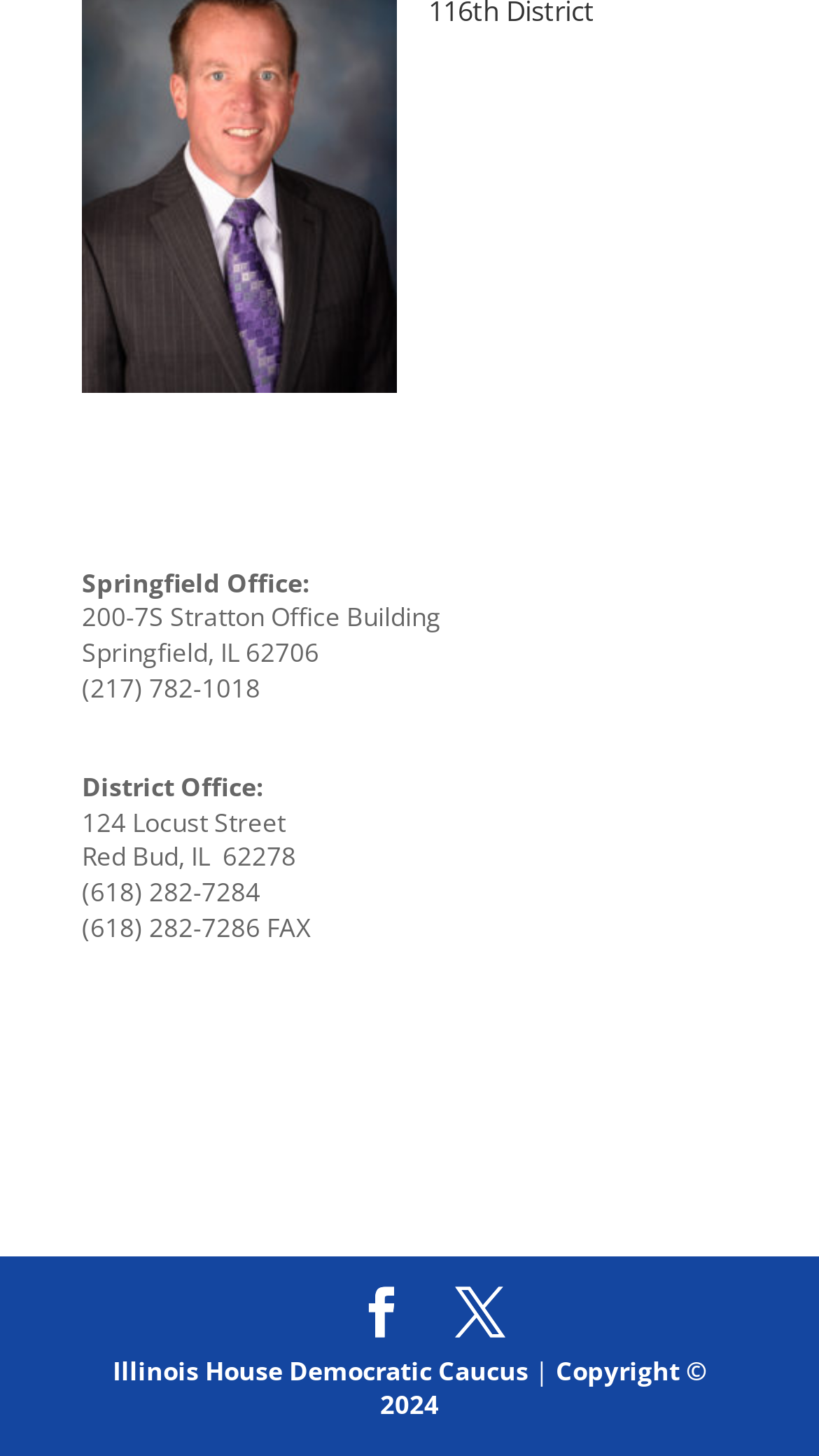What is the name of the caucus mentioned on the webpage? Refer to the image and provide a one-word or short phrase answer.

Illinois House Democratic Caucus